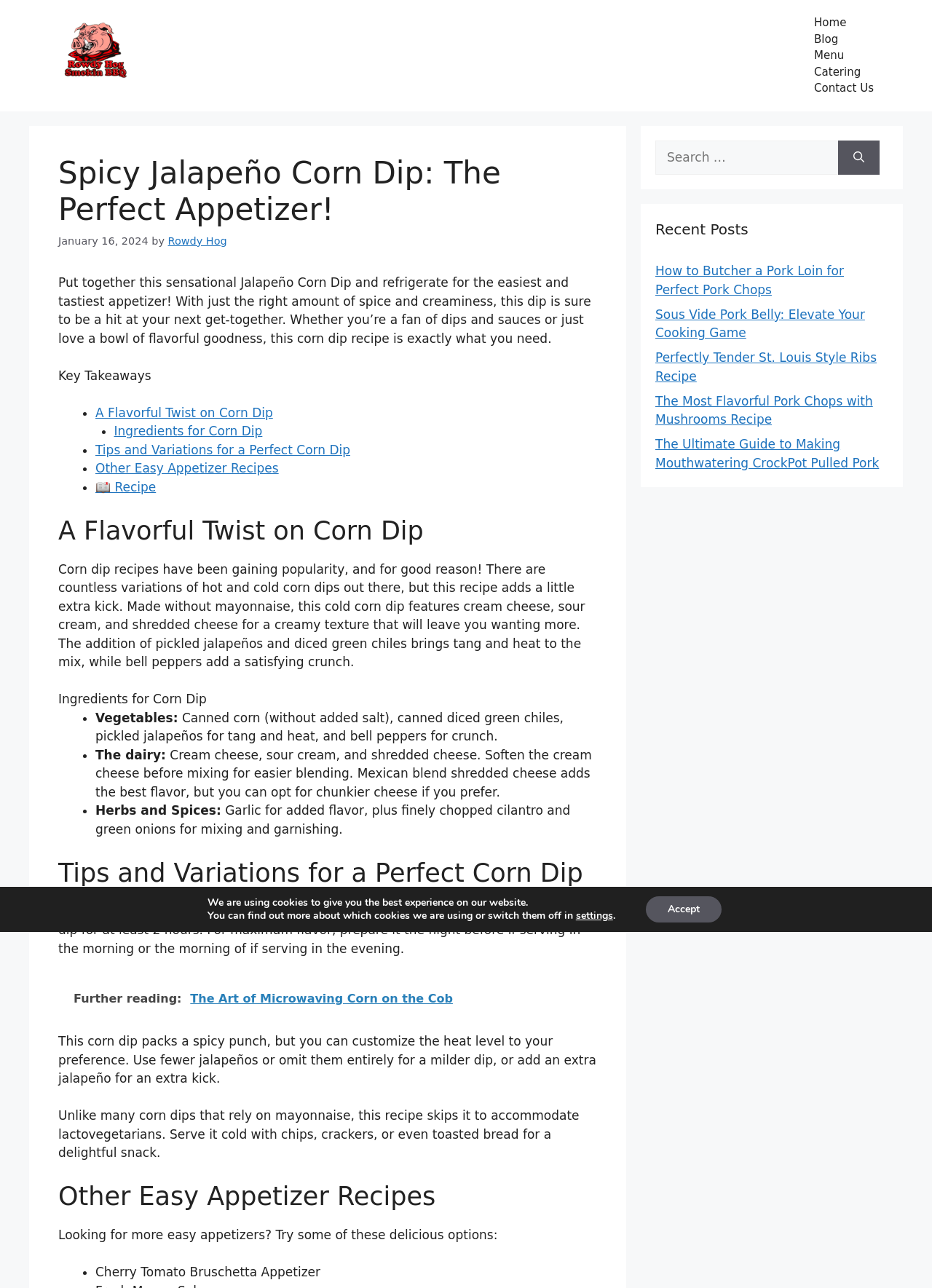Construct a comprehensive caption that outlines the webpage's structure and content.

This webpage is about a recipe for Spicy Jalapeño Corn Dip, with a focus on its ease of preparation and tastiness. At the top, there is a banner with the site's logo, "Rowdy Hog Smokin BBQ", and a navigation menu with links to "Home", "Blog", "Menu", "Catering", and "Contact Us". Below the banner, there is a heading that reads "Spicy Jalapeño Corn Dip: The Perfect Appetizer!" with a timestamp "January 16, 2024" and an author credit "by Rowdy Hog".

The main content of the page is divided into sections, each with a heading. The first section provides an introduction to the recipe, highlighting its unique flavor and ease of preparation. The second section, "Key Takeaways", lists five points about the recipe, including its flavorful twist, ingredients, tips, and variations.

The following sections provide more detailed information about the recipe. "A Flavorful Twist on Corn Dip" explains the inspiration behind the recipe and its unique ingredients. "Ingredients for Corn Dip" lists the necessary ingredients, including vegetables, dairy products, and herbs and spices. "Tips and Variations for a Perfect Corn Dip" offers advice on preparing the dip, including chilling time and customization options.

The next section, "Other Easy Appetizer Recipes", suggests alternative recipes, including Cherry Tomato Bruschetta Appetizer. Below this section, there is a search bar with a button to search for specific recipes.

On the right side of the page, there is a complementary section with a heading "Recent Posts", listing five links to other recipes, including "How to Butcher a Pork Loin for Perfect Pork Chops" and "The Ultimate Guide to Making Mouthwatering CrockPot Pulled Pork".

At the bottom of the page, there is a GDPR Cookie Banner with a message about the use of cookies and options to customize or accept them.